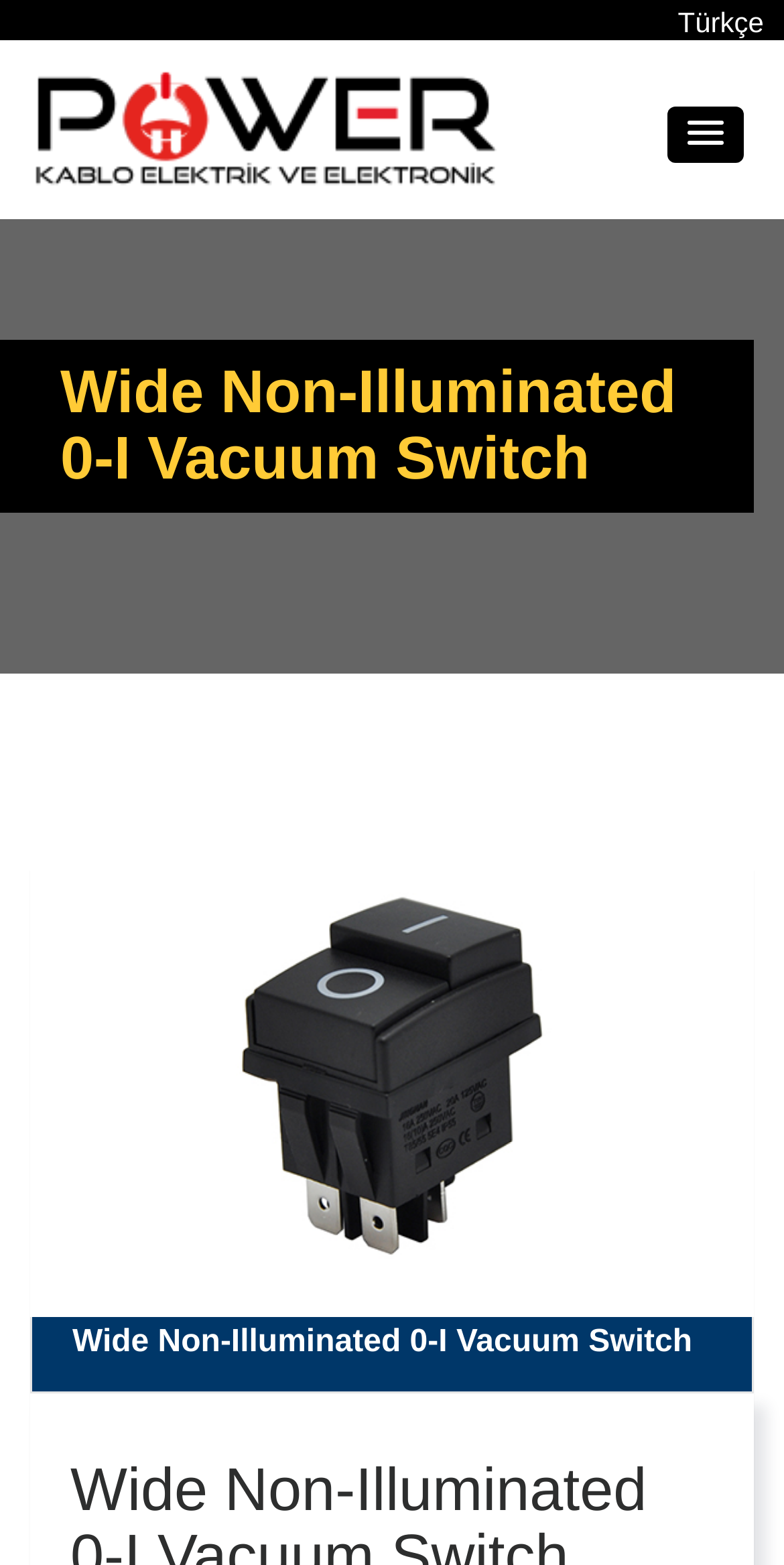Provide a brief response to the question using a single word or phrase: 
How many tabs are there on the webpage?

1